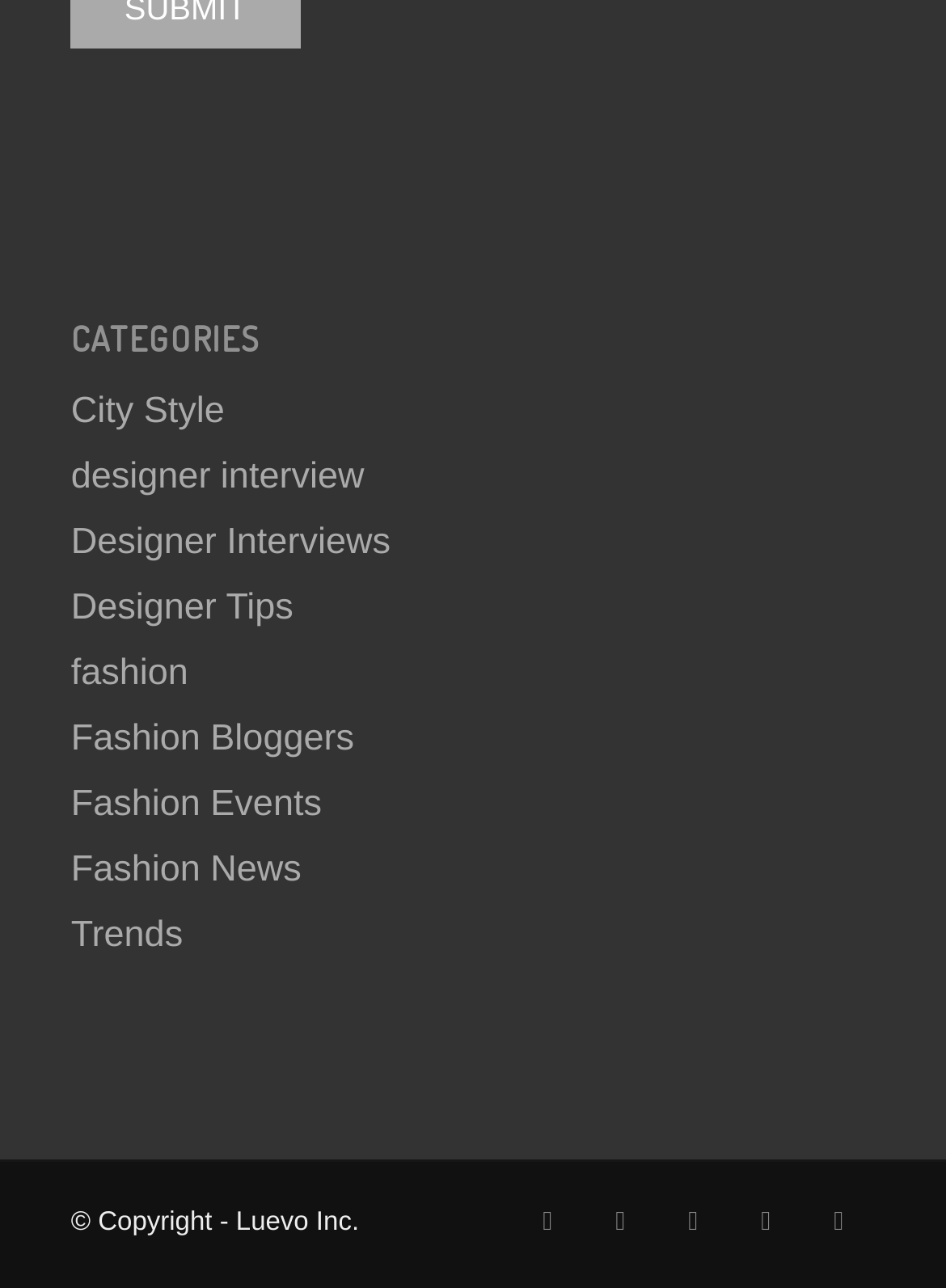Bounding box coordinates must be specified in the format (top-left x, top-left y, bottom-right x, bottom-right y). All values should be floating point numbers between 0 and 1. What are the bounding box coordinates of the UI element described as: Gplus

[0.694, 0.921, 0.771, 0.978]